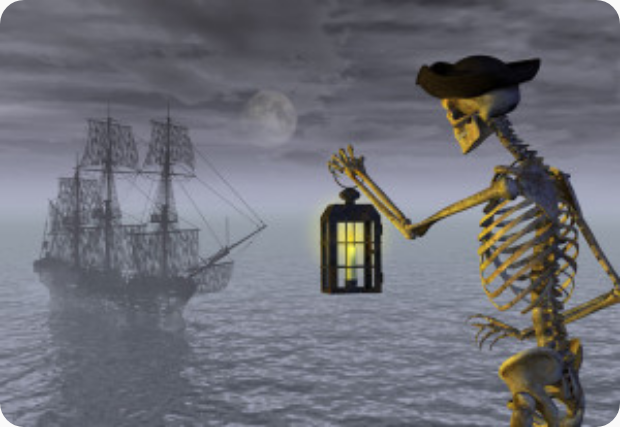What is looming ominously in the cloudy sky?
Look at the image and provide a short answer using one word or a phrase.

The full moon